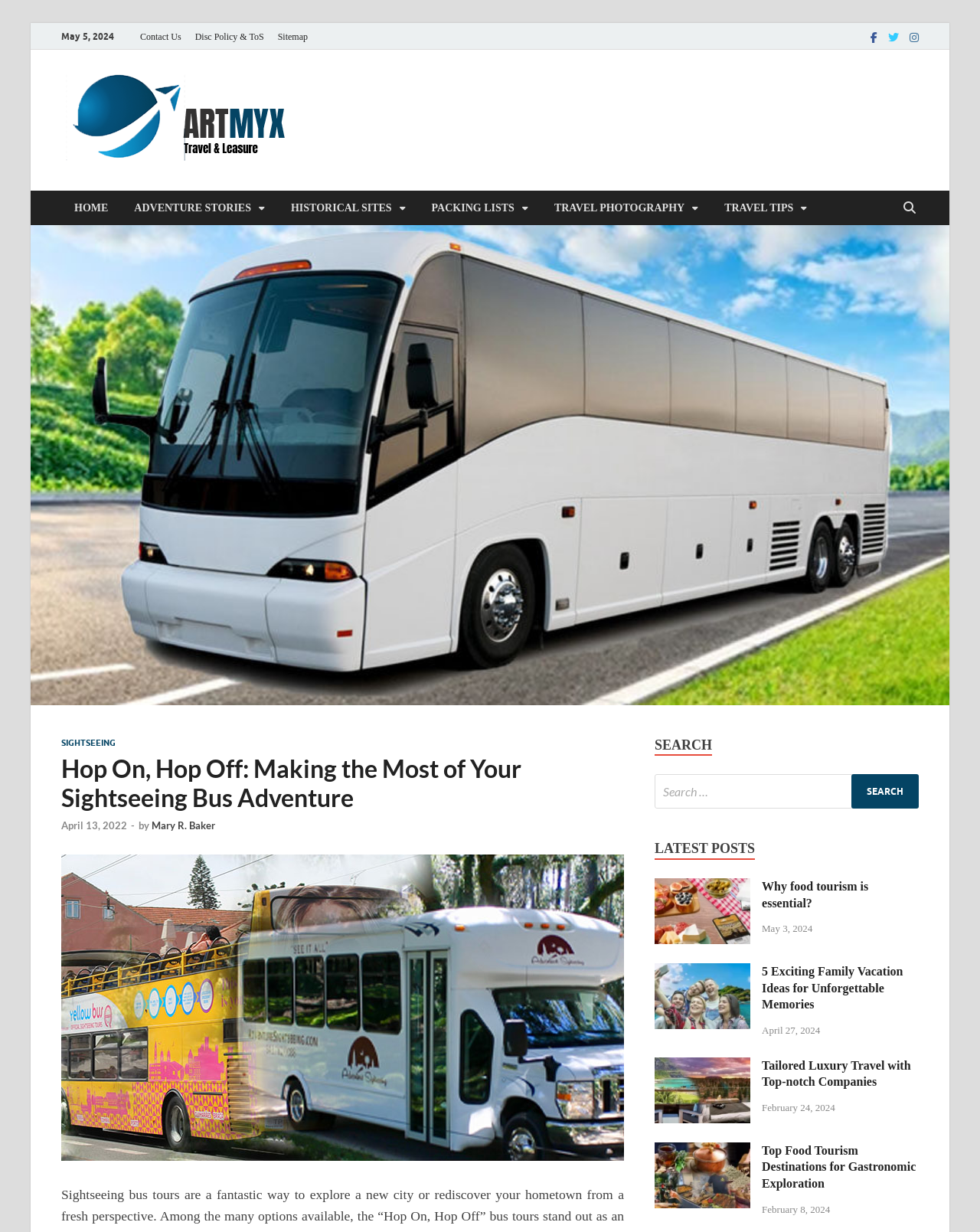Examine the image carefully and respond to the question with a detailed answer: 
How many latest posts are featured on the webpage?

The webpage features four latest posts, each with a heading, image, and date, under the 'LATEST POSTS' section.